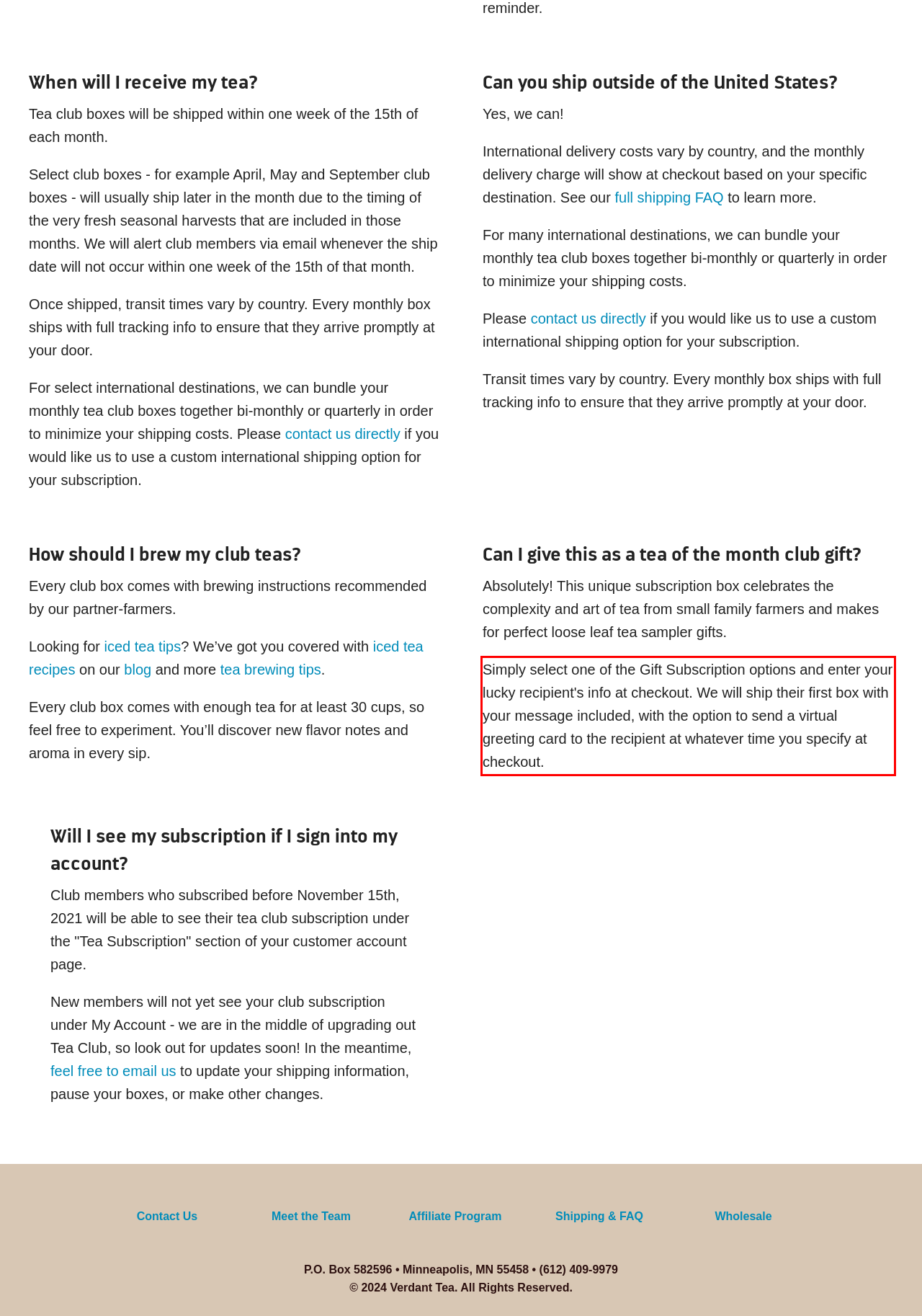Given a webpage screenshot, locate the red bounding box and extract the text content found inside it.

Simply select one of the Gift Subscription options and enter your lucky recipient's info at checkout. We will ship their first box with your message included, with the option to send a virtual greeting card to the recipient at whatever time you specify at checkout.